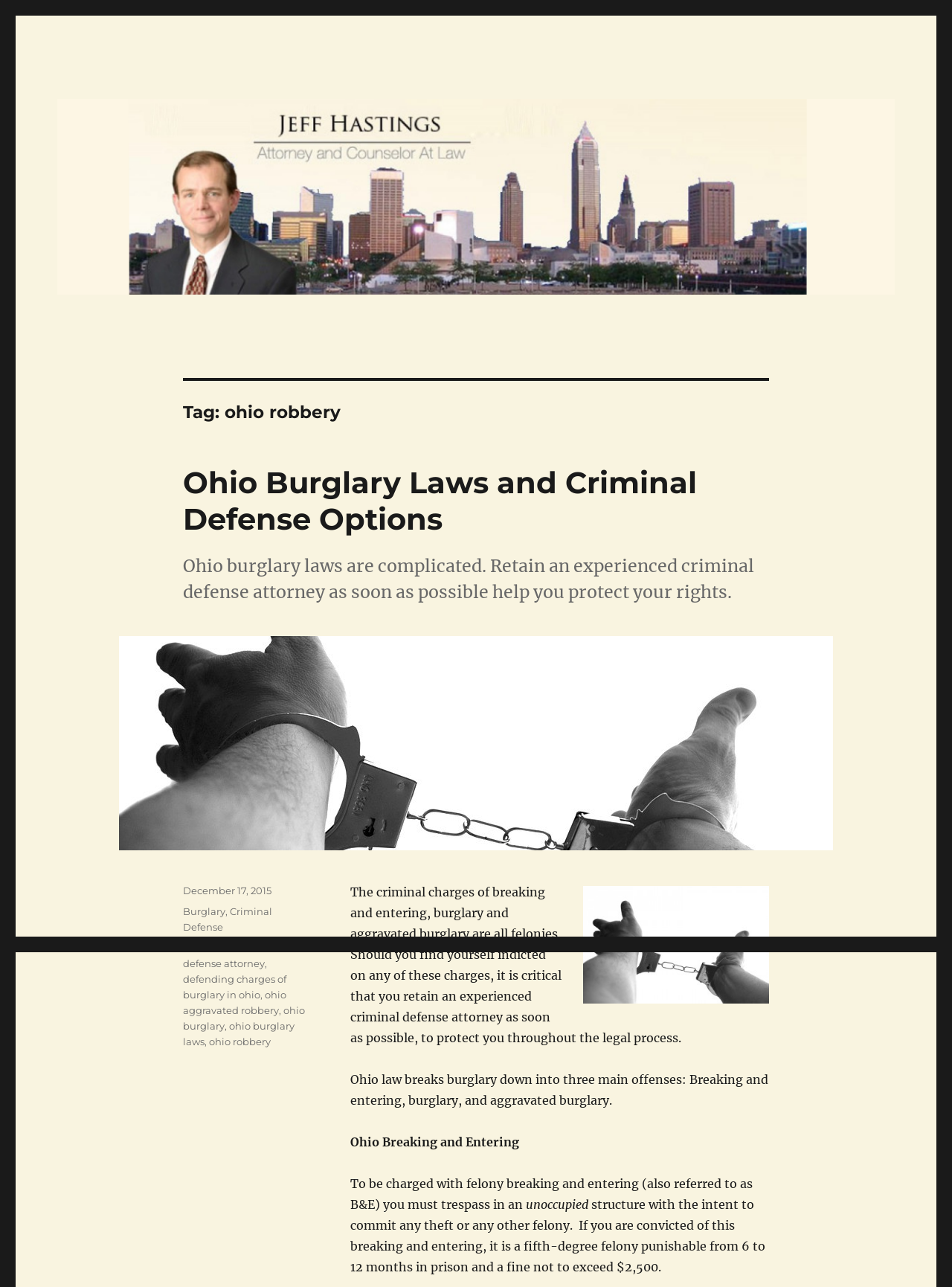Determine the bounding box coordinates for the area that needs to be clicked to fulfill this task: "Read the article about Ohio robbery". The coordinates must be given as four float numbers between 0 and 1, i.e., [left, top, right, bottom].

[0.192, 0.312, 0.808, 0.328]